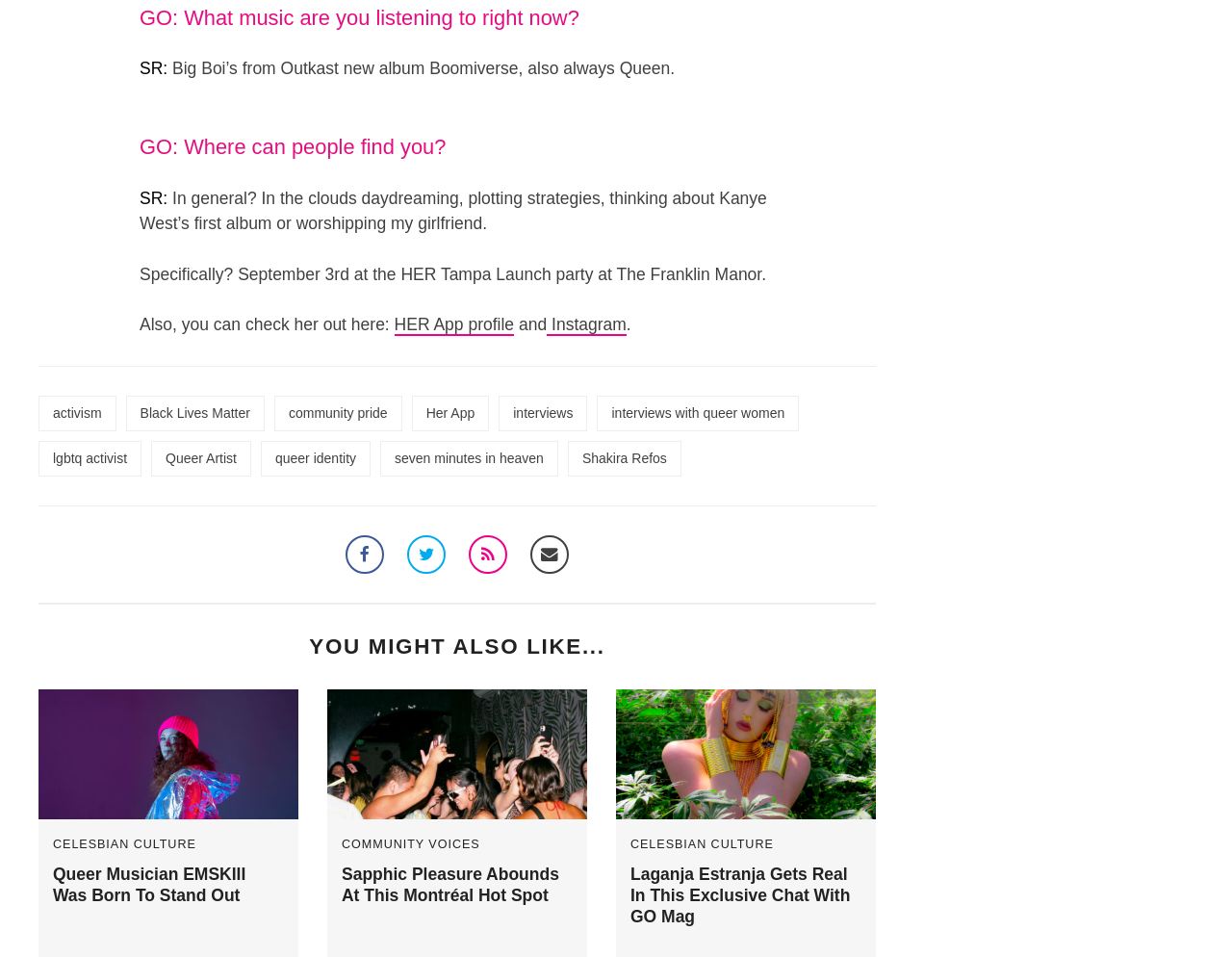Identify the bounding box coordinates of the clickable region to carry out the given instruction: "Click on the HER App profile link".

[0.32, 0.329, 0.417, 0.351]